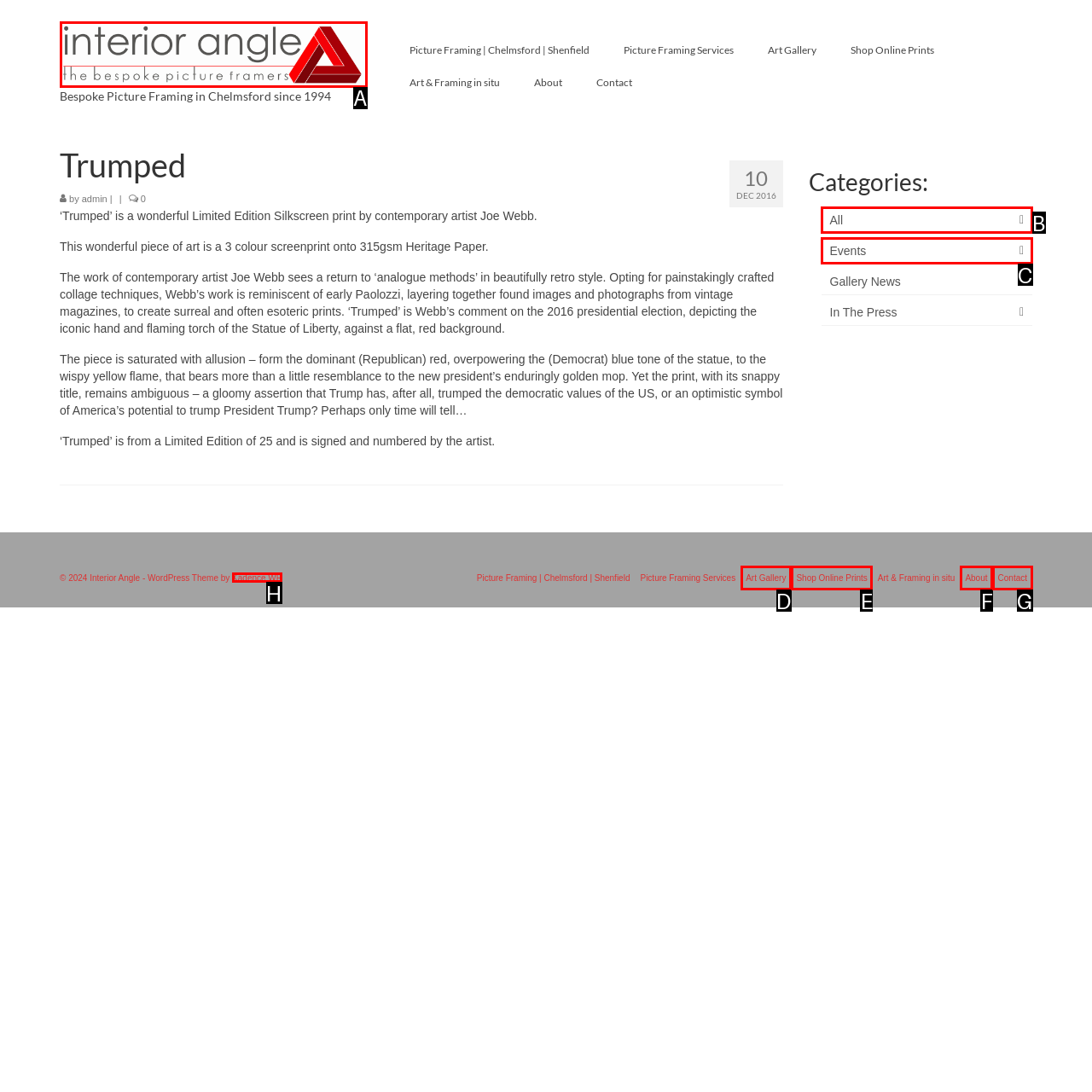Tell me which letter corresponds to the UI element that should be clicked to fulfill this instruction: Click on 'Interior Angle picture framers in Essex'
Answer using the letter of the chosen option directly.

A